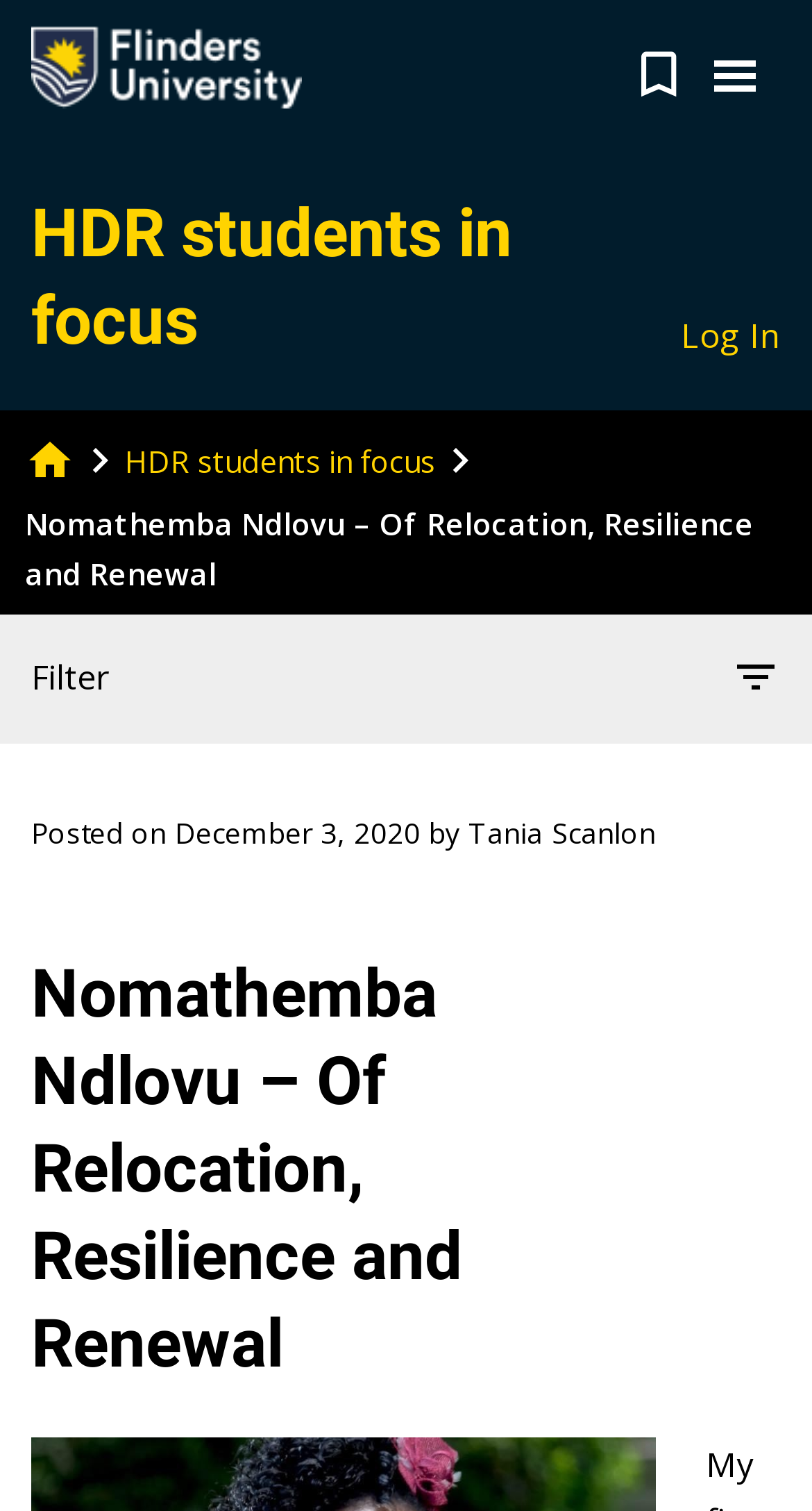Please respond to the question with a concise word or phrase:
When was the blog post posted?

December 3, 2020